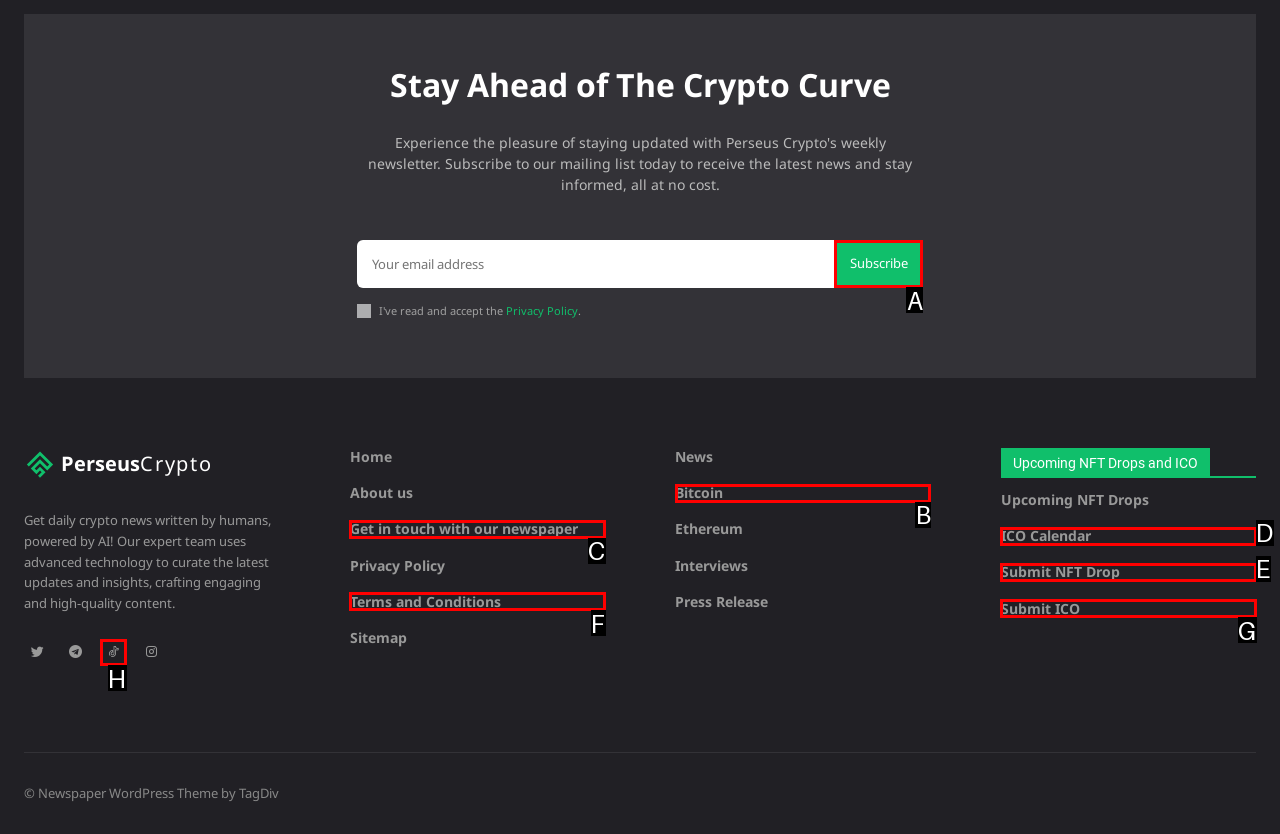Tell me the correct option to click for this task: Subscribe to the newsletter
Write down the option's letter from the given choices.

A